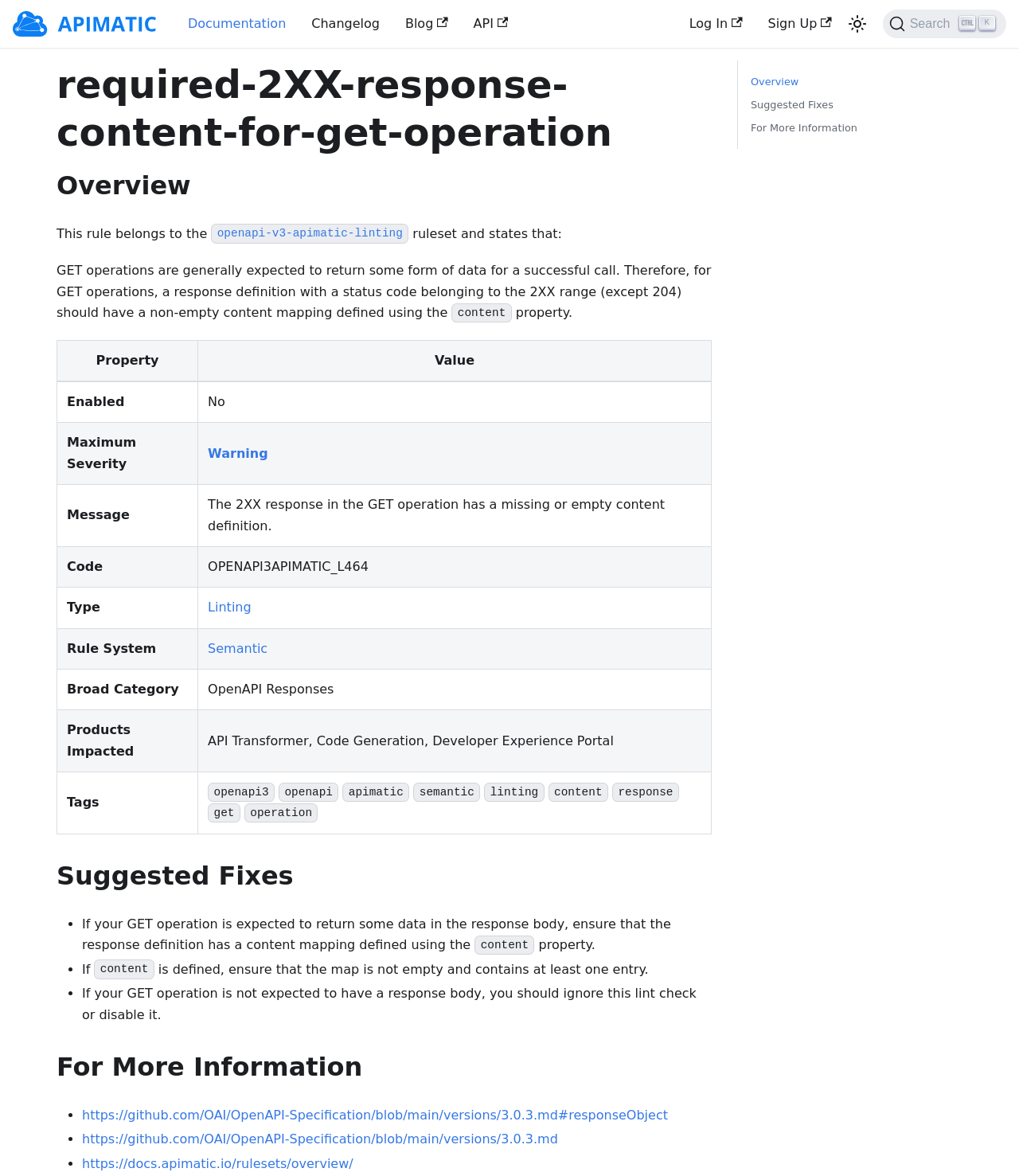Describe the webpage in detail, including text, images, and layout.

This webpage is a documentation page for APIMatic, a platform for API development. At the top, there is a navigation bar with links to "Documentation", "Changelog", "Blog", "API", "Log In", and "Sign Up". On the right side of the navigation bar, there are two buttons: "Switch between dark and light mode" and "Search". 

Below the navigation bar, there is a main content area that displays information about a specific rule in APIMatic's ruleset. The rule is titled "required-2XX-response-content-for-get-operation" and has a brief overview that explains its purpose. 

The main content area is divided into several sections. The first section provides a detailed description of the rule, including its purpose and the expected behavior of GET operations. This section also includes a table that lists the properties of the rule, such as its enabled status, maximum severity, message, code, type, and broad category.

The second section is titled "Suggested Fixes" and provides guidance on how to resolve issues related to this rule. This section includes a list of suggested fixes, each with a brief description.

The third section is titled "For More Information" and provides links to additional resources, including the OpenAPI Specification and APIMatic's documentation on rulesets.

On the right side of the main content area, there is a sidebar that displays links to related sections, including "Overview", "Suggested Fixes", and "For More Information".